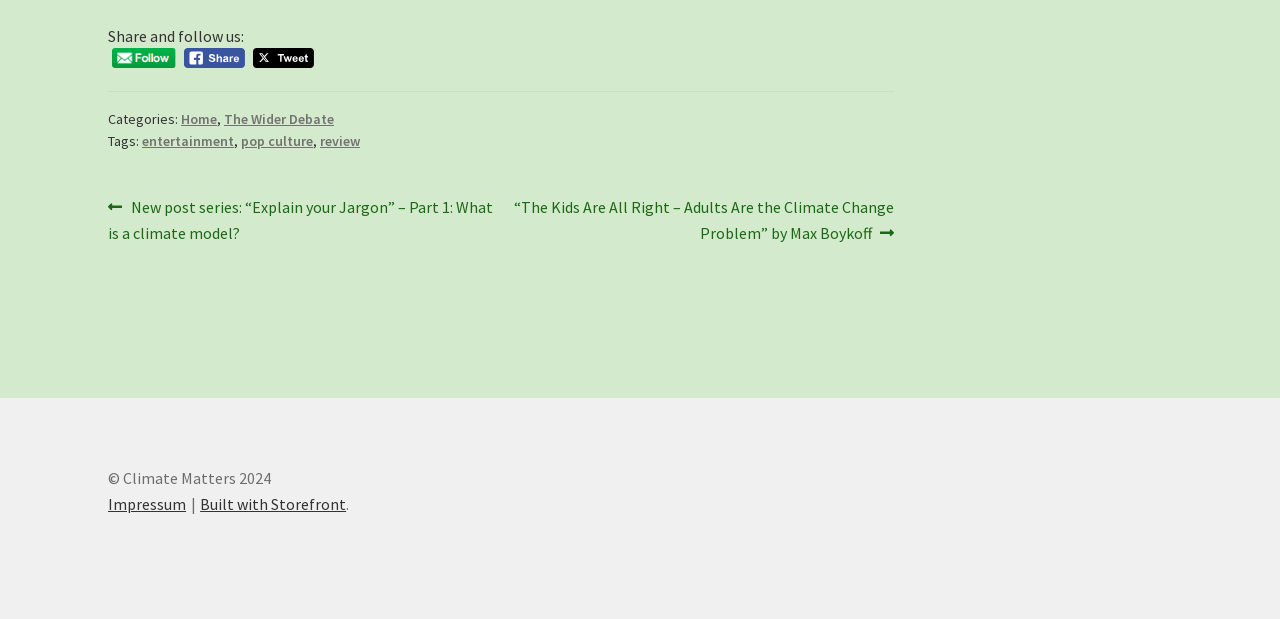Determine the bounding box coordinates of the UI element that matches the following description: "entertainment". The coordinates should be four float numbers between 0 and 1 in the format [left, top, right, bottom].

[0.111, 0.214, 0.183, 0.243]